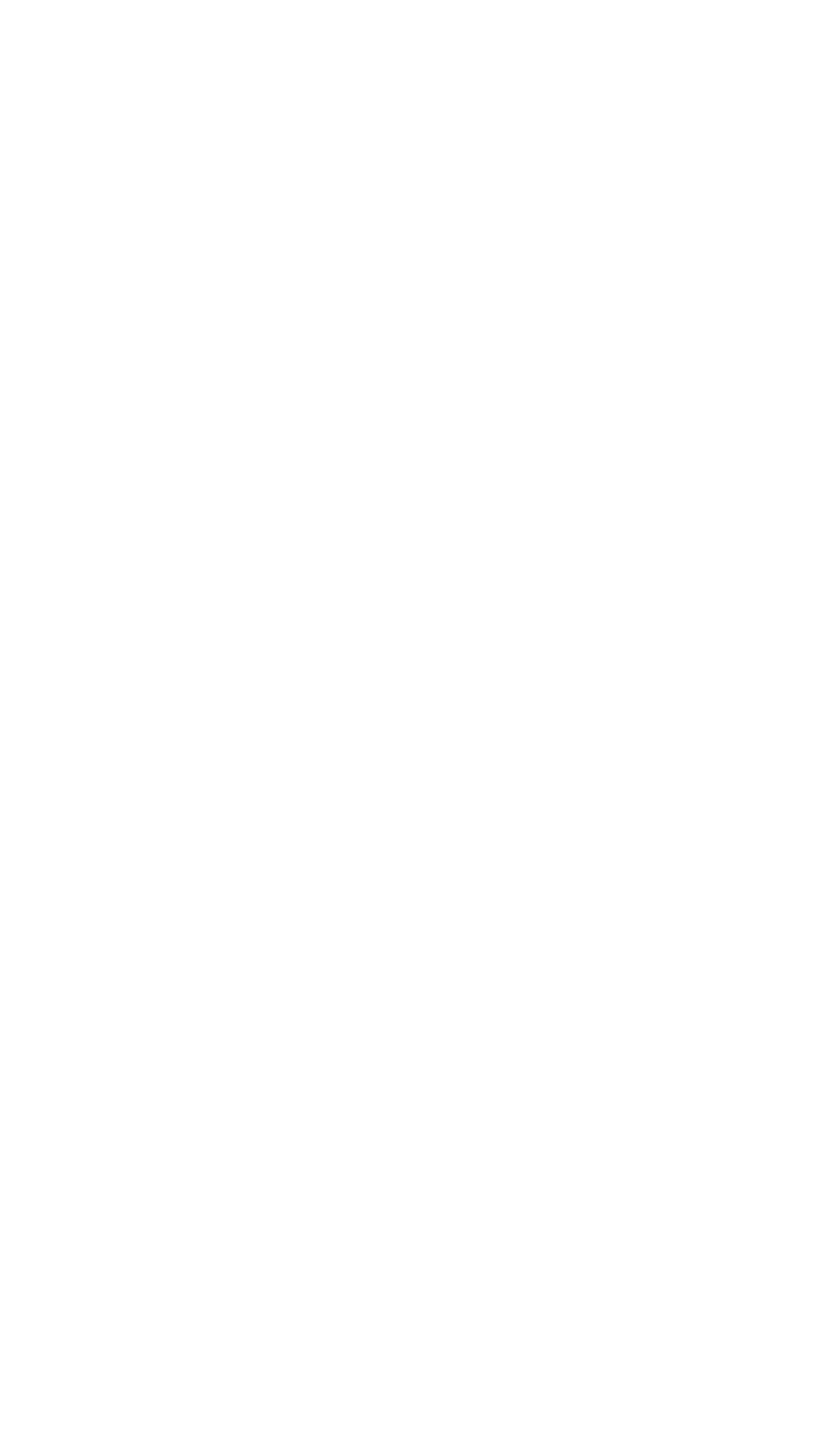Provide a short, one-word or phrase answer to the question below:
What is the purpose of the checkbox?

Save comment info